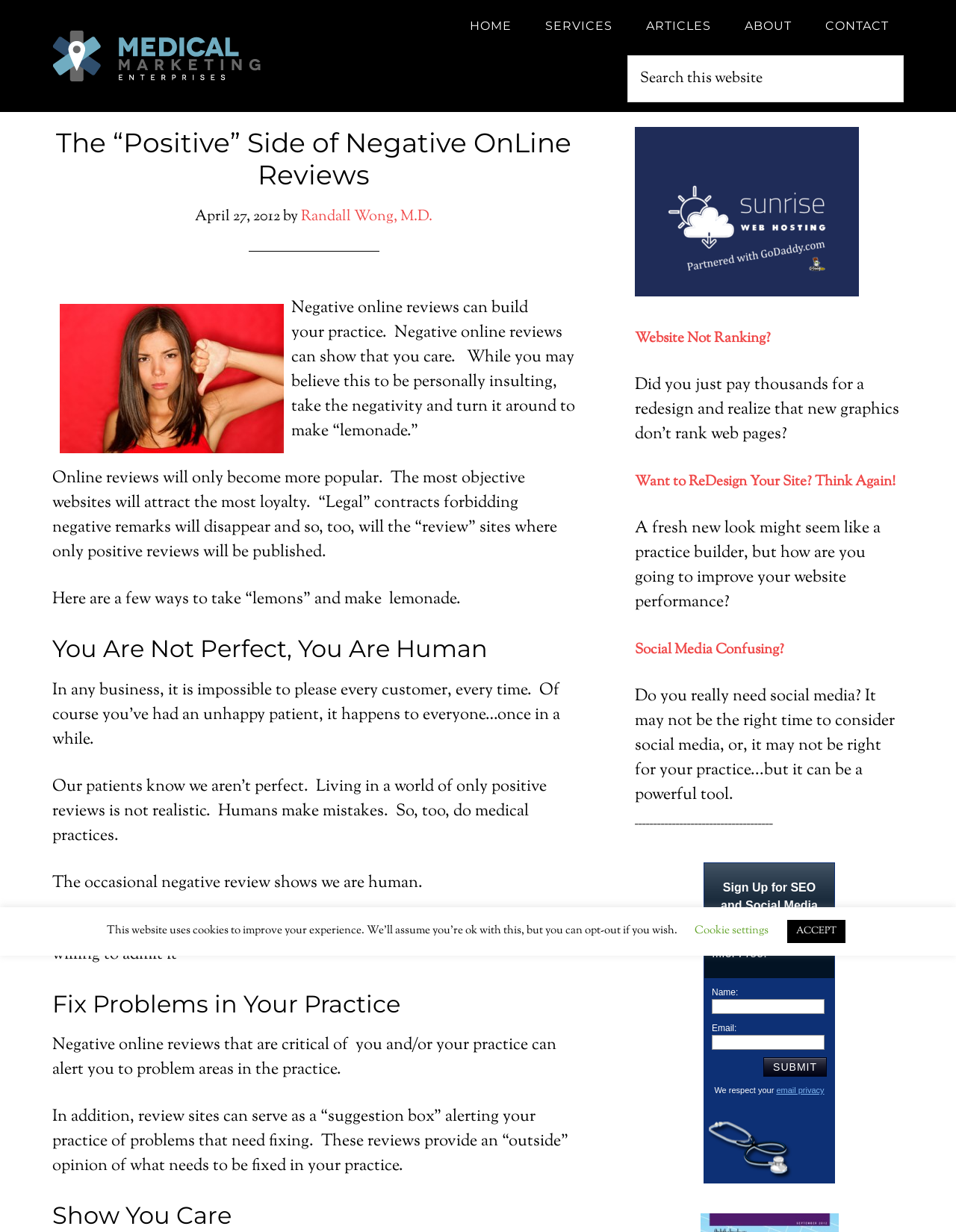What can negative online reviews alert a practice to?
Using the information from the image, give a concise answer in one word or a short phrase.

Problem areas